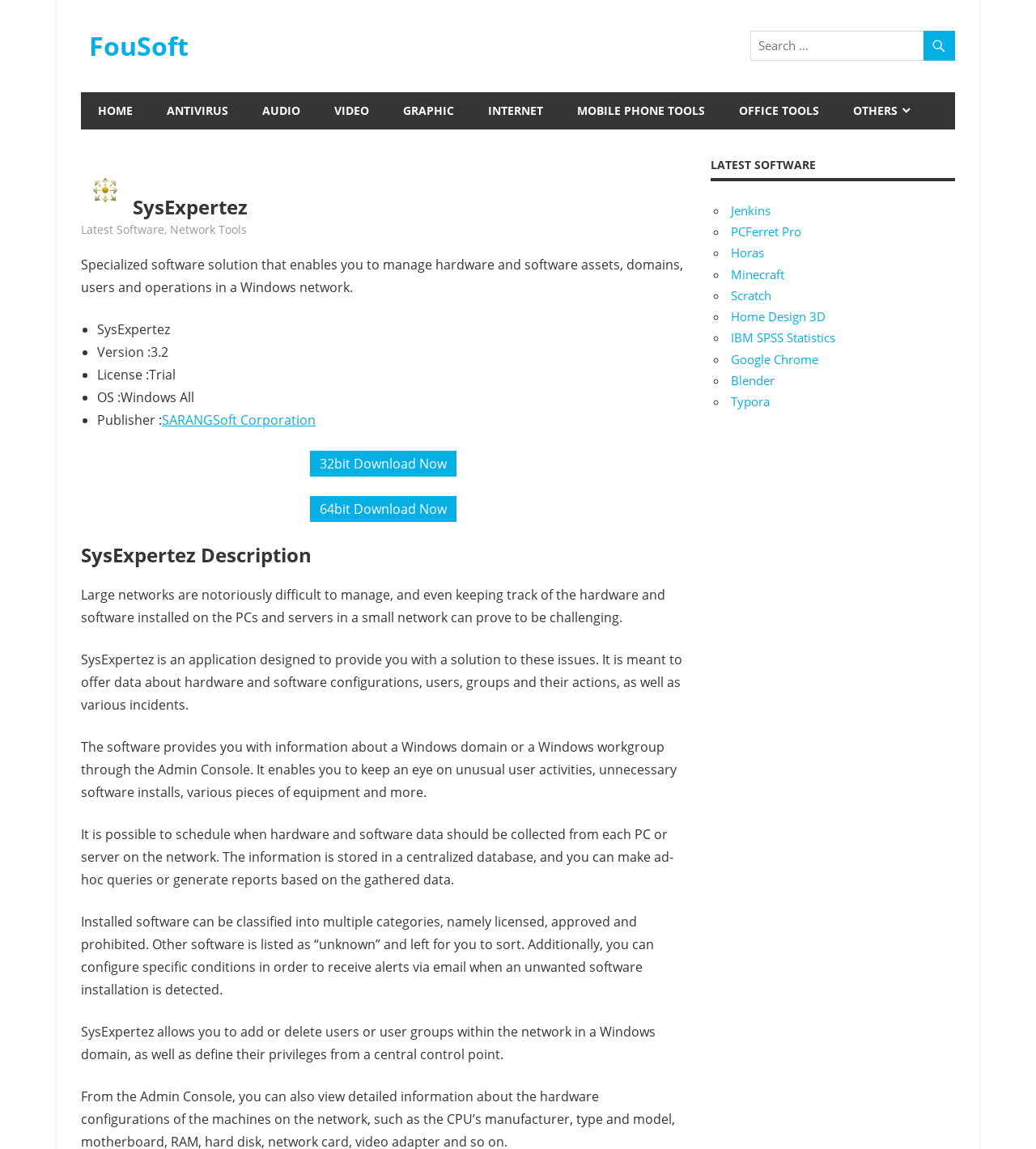What are the two download options available?
Please provide a detailed answer to the question.

The two download options available are 32bit and 64bit, which are mentioned in the links '32bit Download Now' and '64bit Download Now'.